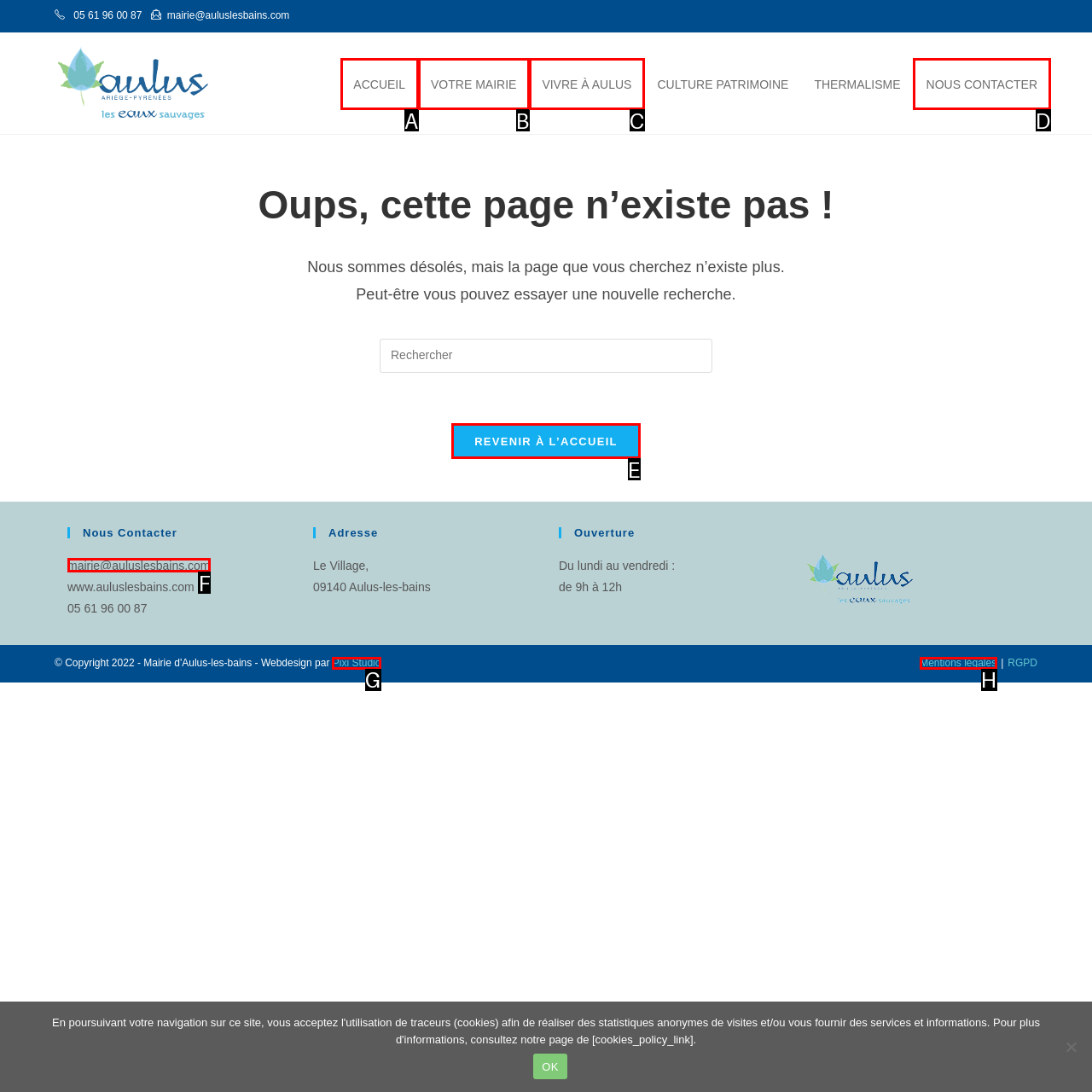Identify the letter of the UI element you should interact with to perform the task: Return to home page
Reply with the appropriate letter of the option.

E